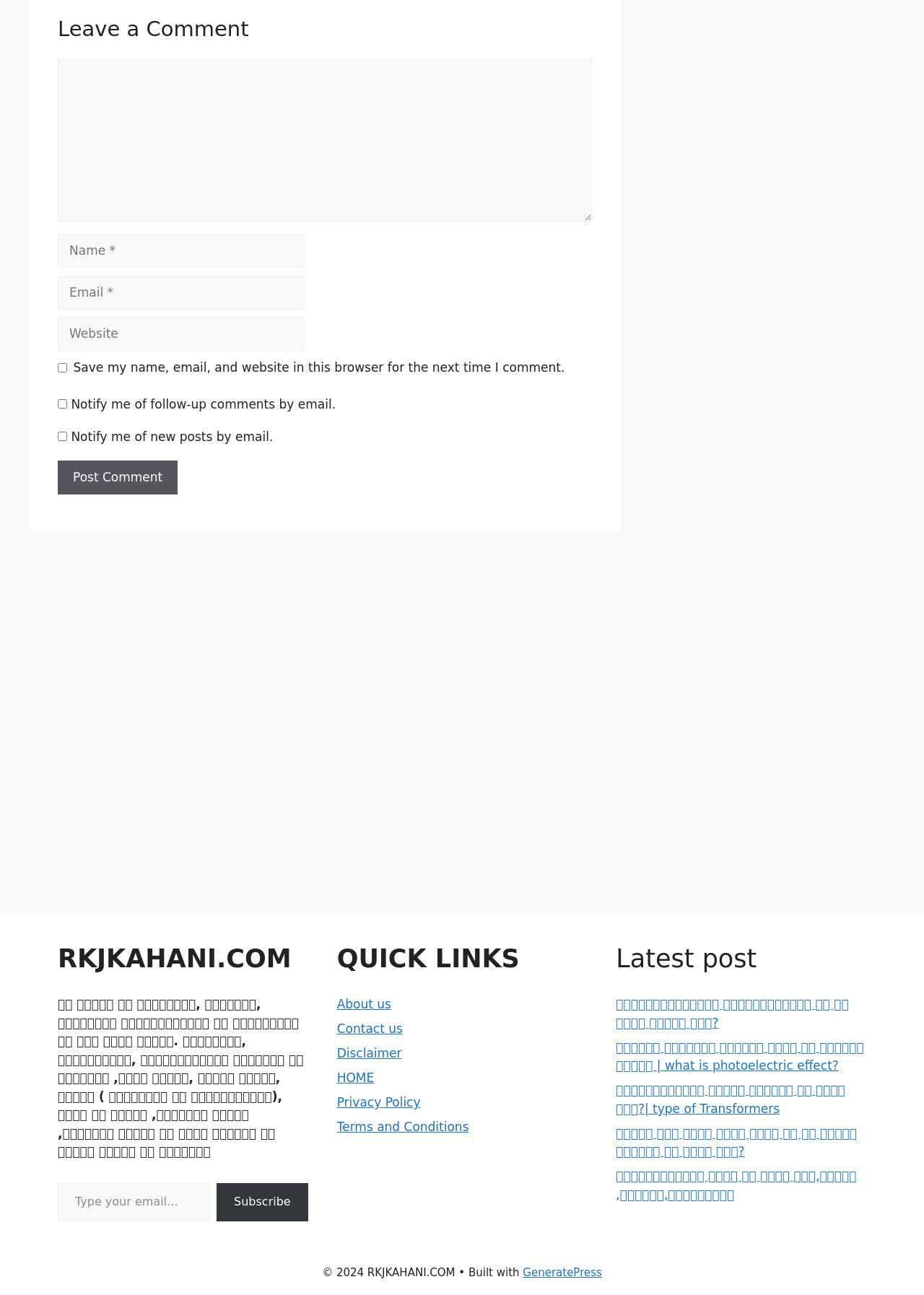What is the function of the checkbox 'Save my name, email, and website in this browser for the next time I comment'?
Answer with a single word or phrase by referring to the visual content.

Save user data